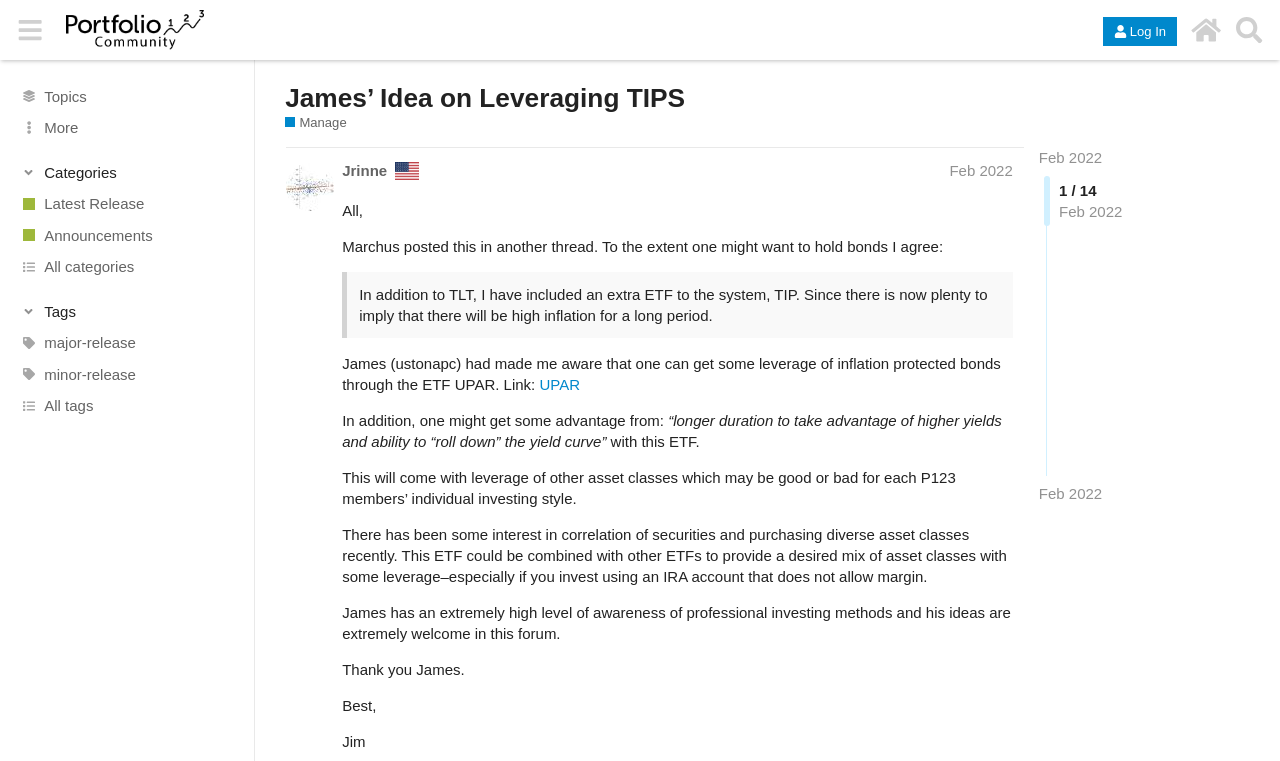Predict the bounding box of the UI element based on this description: "Manage".

[0.223, 0.15, 0.271, 0.174]